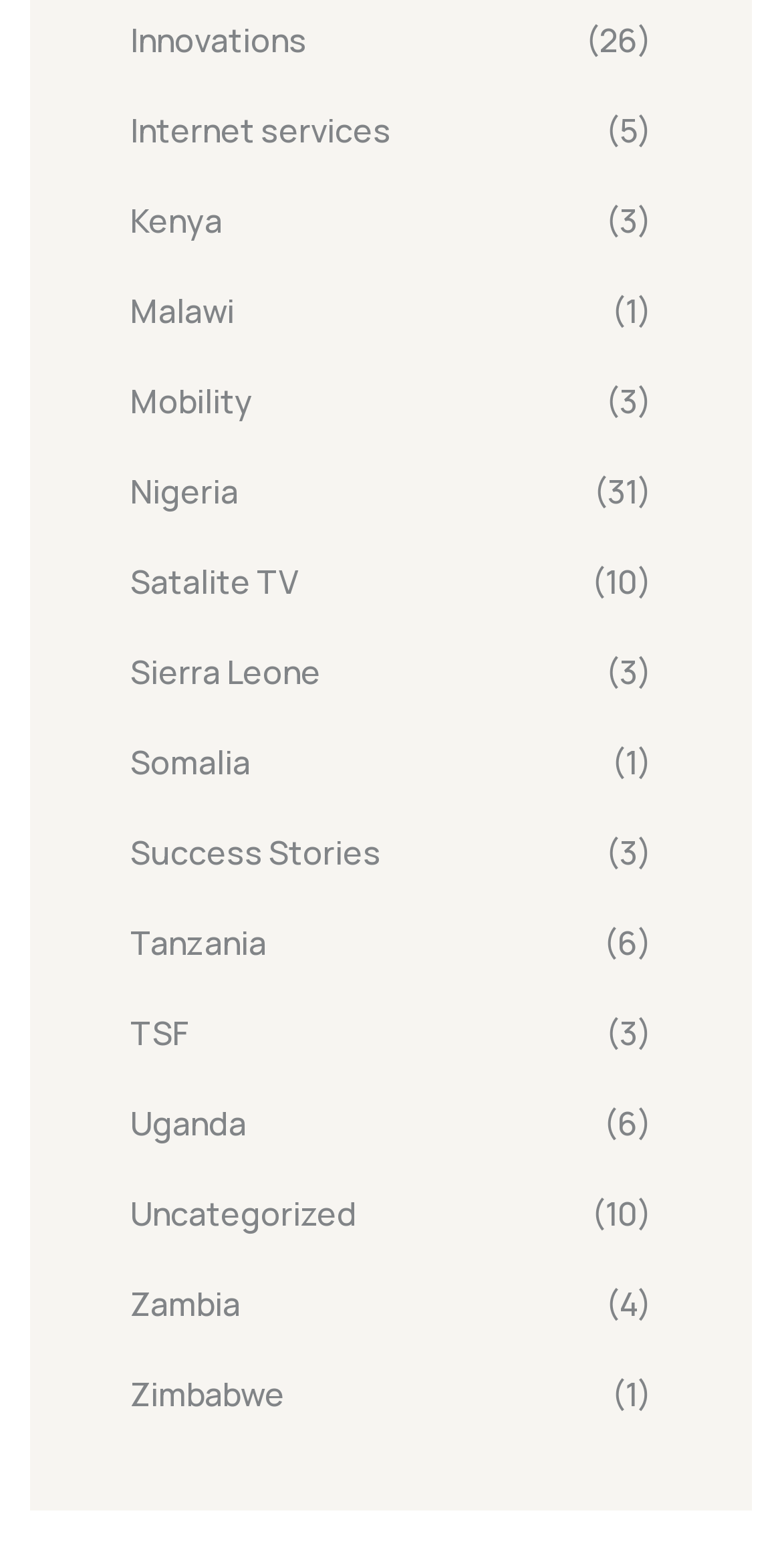What is the category with the most items?
Utilize the image to construct a detailed and well-explained answer.

By examining the static text elements, I found that the category 'Nigeria' has the highest number of items, which is 31.